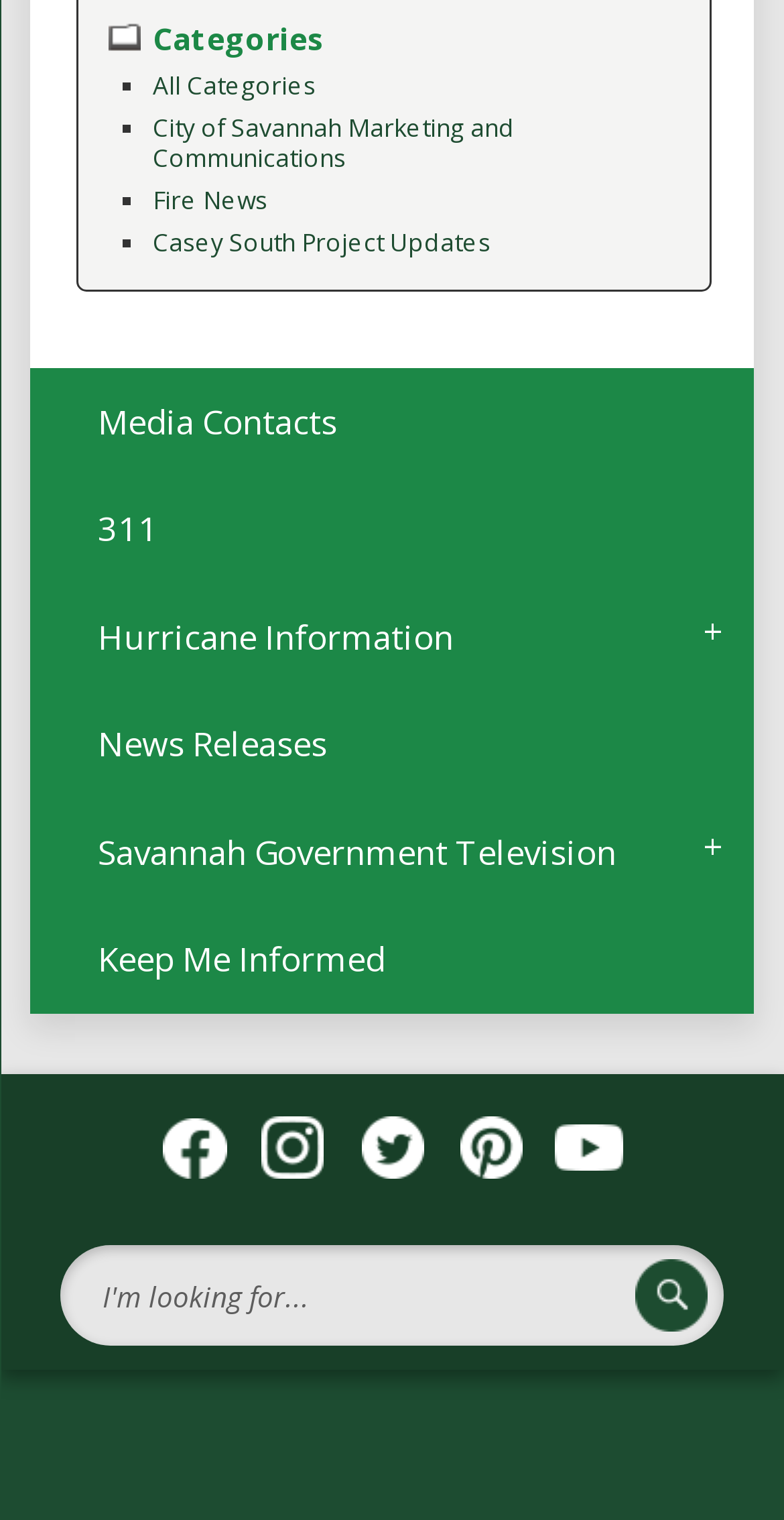Identify the bounding box coordinates of the area that should be clicked in order to complete the given instruction: "Click on 'Keep Me Informed'". The bounding box coordinates should be four float numbers between 0 and 1, i.e., [left, top, right, bottom].

[0.039, 0.596, 0.961, 0.667]